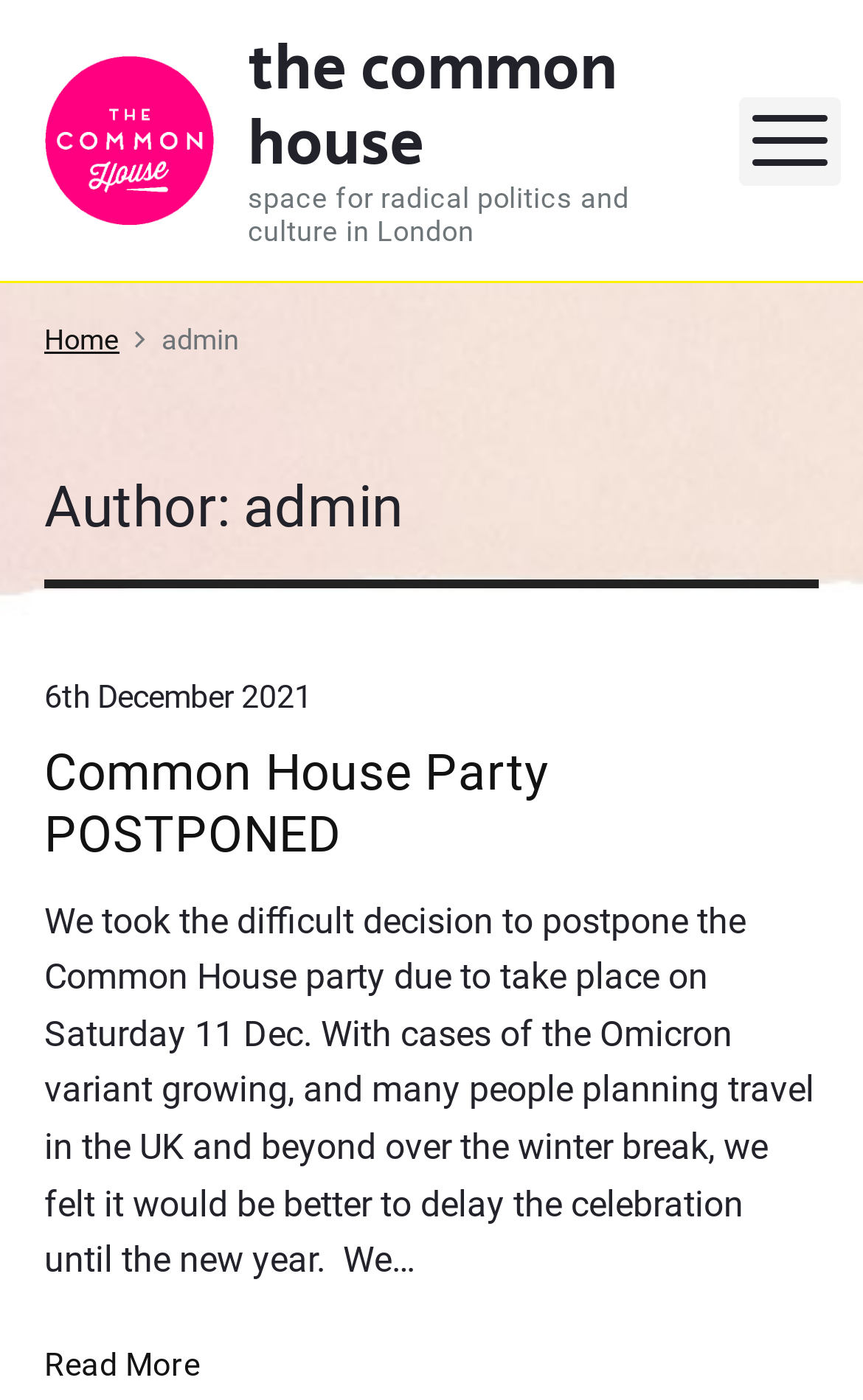Respond to the following question with a brief word or phrase:
What is the reason for postponing the event?

Omicron variant cases growing